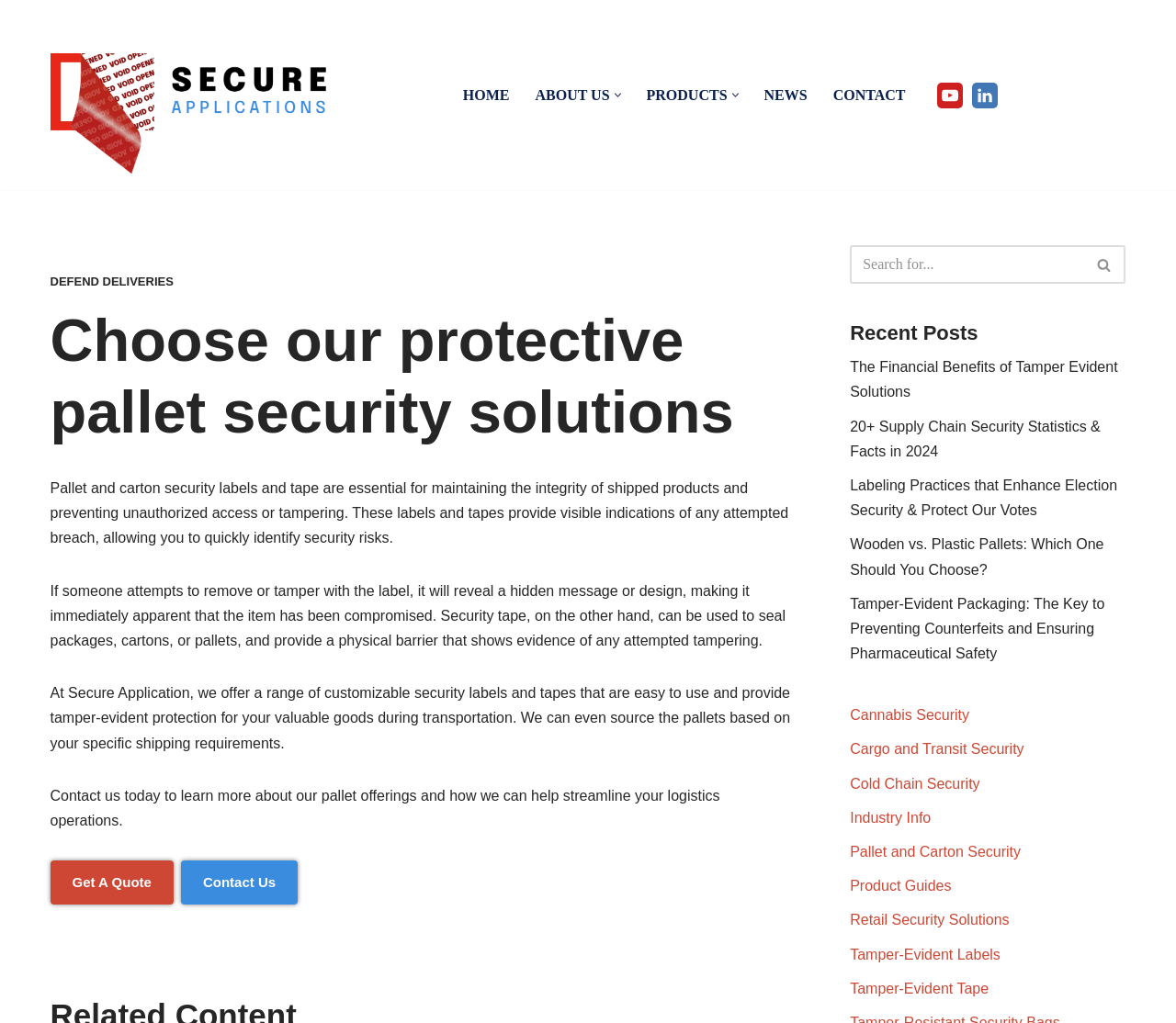Locate the bounding box coordinates of the area that needs to be clicked to fulfill the following instruction: "Read the 'The Financial Benefits of Tamper Evident Solutions' article". The coordinates should be in the format of four float numbers between 0 and 1, namely [left, top, right, bottom].

[0.723, 0.351, 0.95, 0.391]